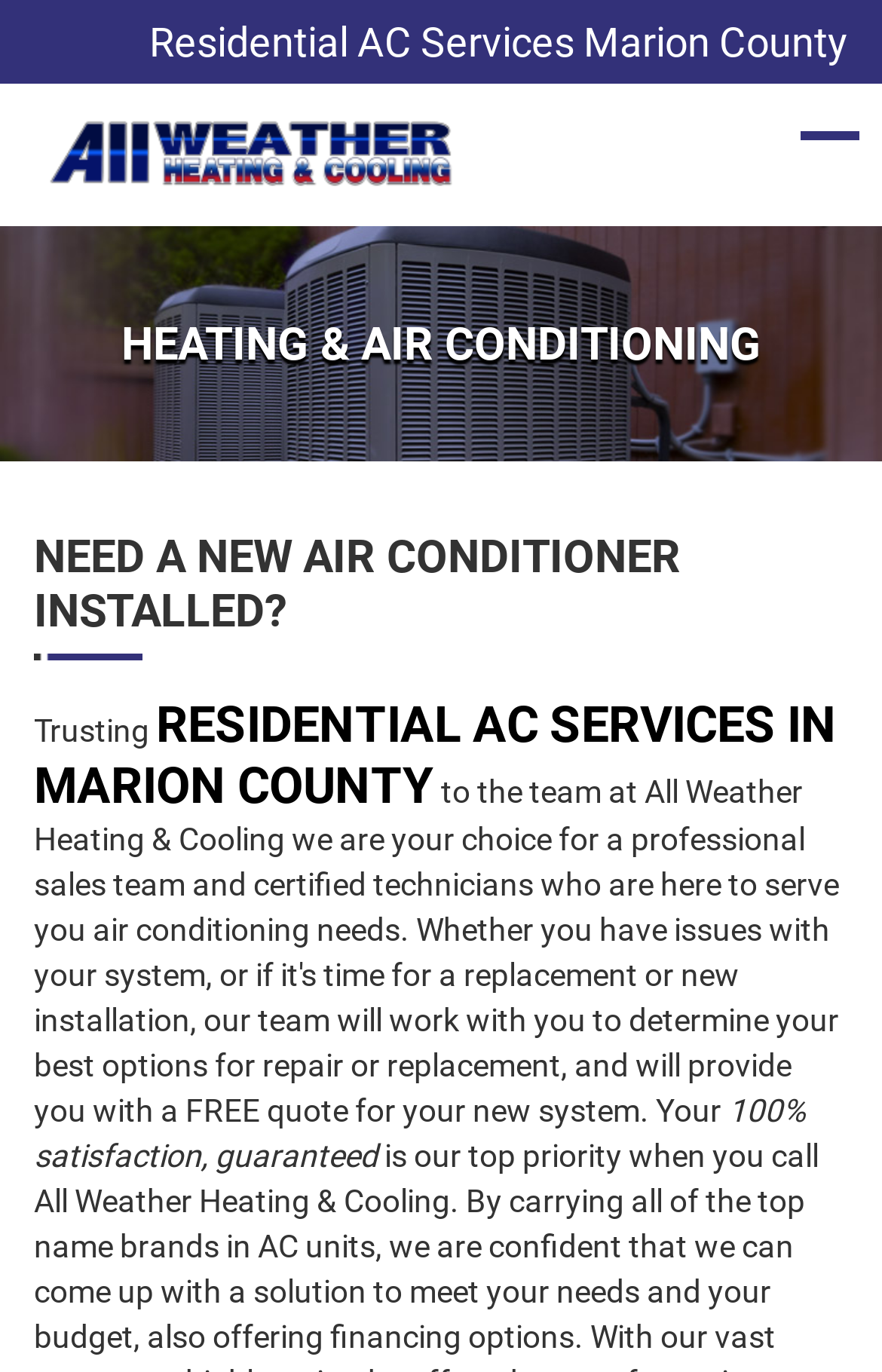Offer a detailed account of what is visible on the webpage.

The webpage is about Residential AC Services in Marion County, with a prominent heading at the top left corner of the page. Below the heading, there is a link to "Residential AC Services Marion County - All Weather Heating & Cooling" accompanied by an image on the left side. On the right side of the page, there is another link with no text.

Further down the page, there is a larger heading that spans the entire width of the page, reading "HEATING & AIR CONDITIONING". Below this heading, there is another heading that asks "NEED A NEW AIR CONDITIONER INSTALLED?".

The page also features a few paragraphs of text. One of them starts with the word "Trusting" and is located near the top half of the page. Another paragraph, located below the previous one, has the title "RESIDENTIAL AC SERVICES IN MARION COUNTY". Finally, there is a guarantee statement at the bottom of the page, which reads "100% satisfaction, guaranteed".